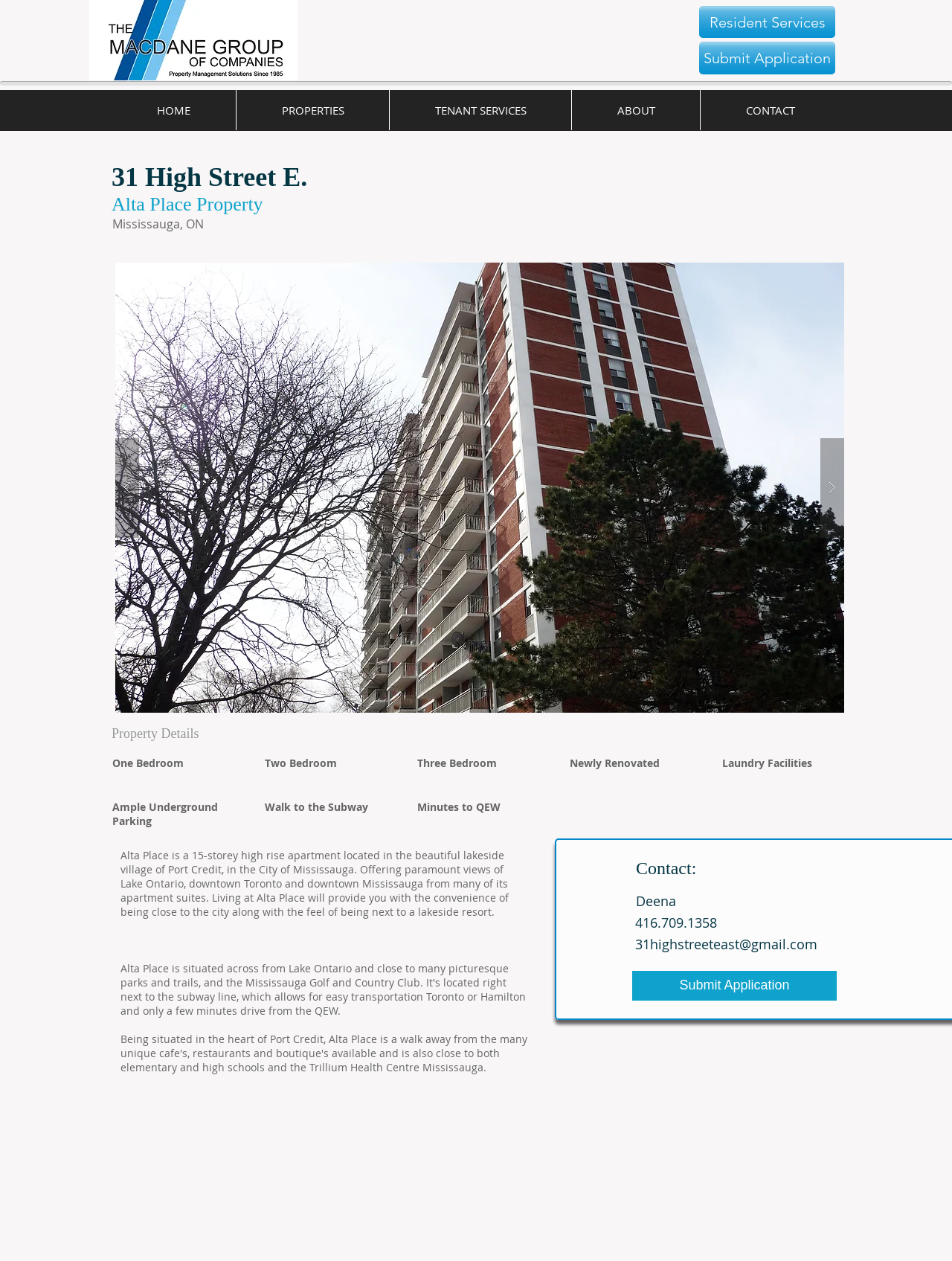What is the name of the apartment?
Based on the screenshot, respond with a single word or phrase.

Alta Place